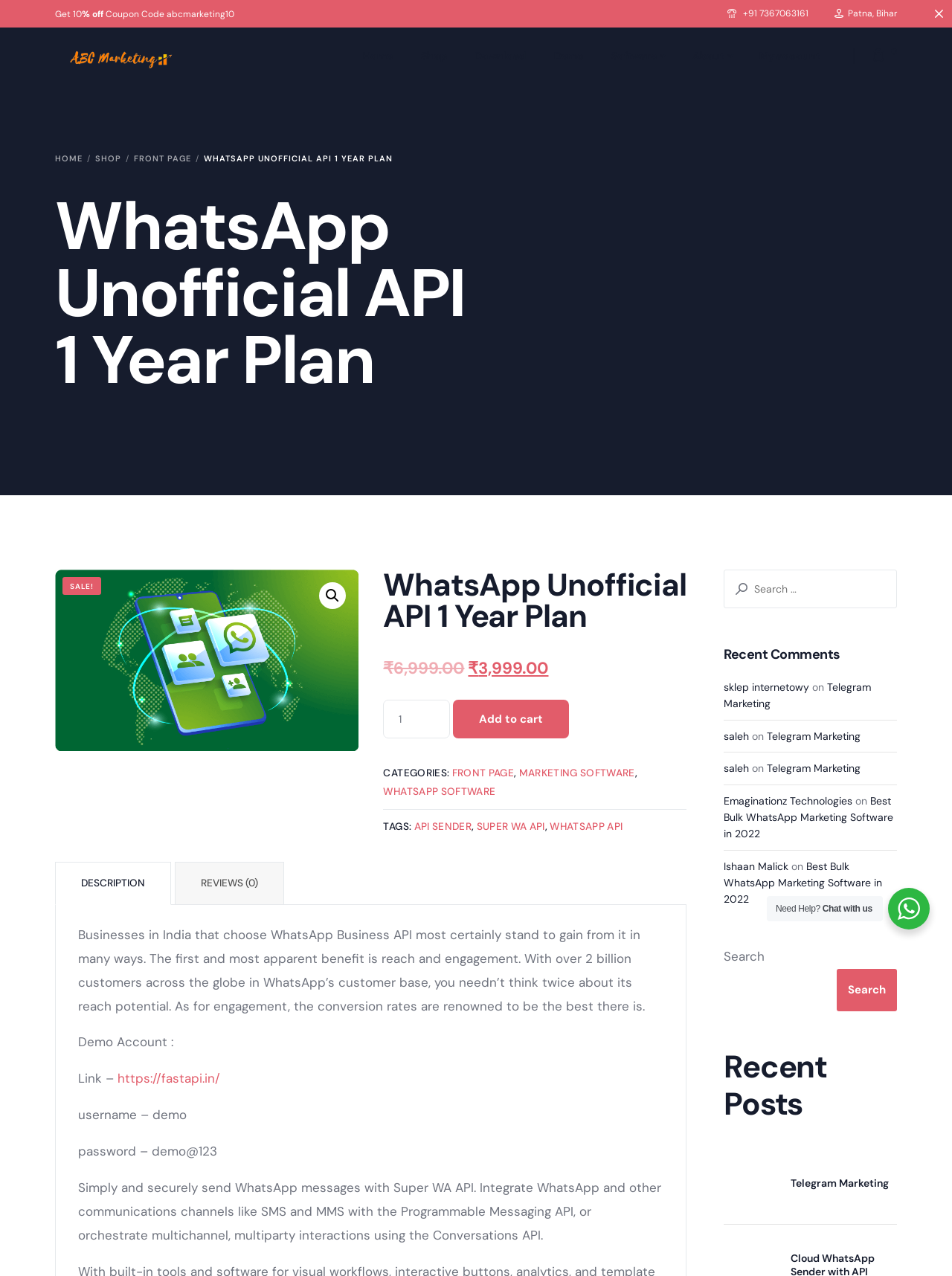Please specify the bounding box coordinates of the clickable region necessary for completing the following instruction: "View the 'Demo' page". The coordinates must consist of four float numbers between 0 and 1, i.e., [left, top, right, bottom].

[0.567, 0.022, 0.628, 0.066]